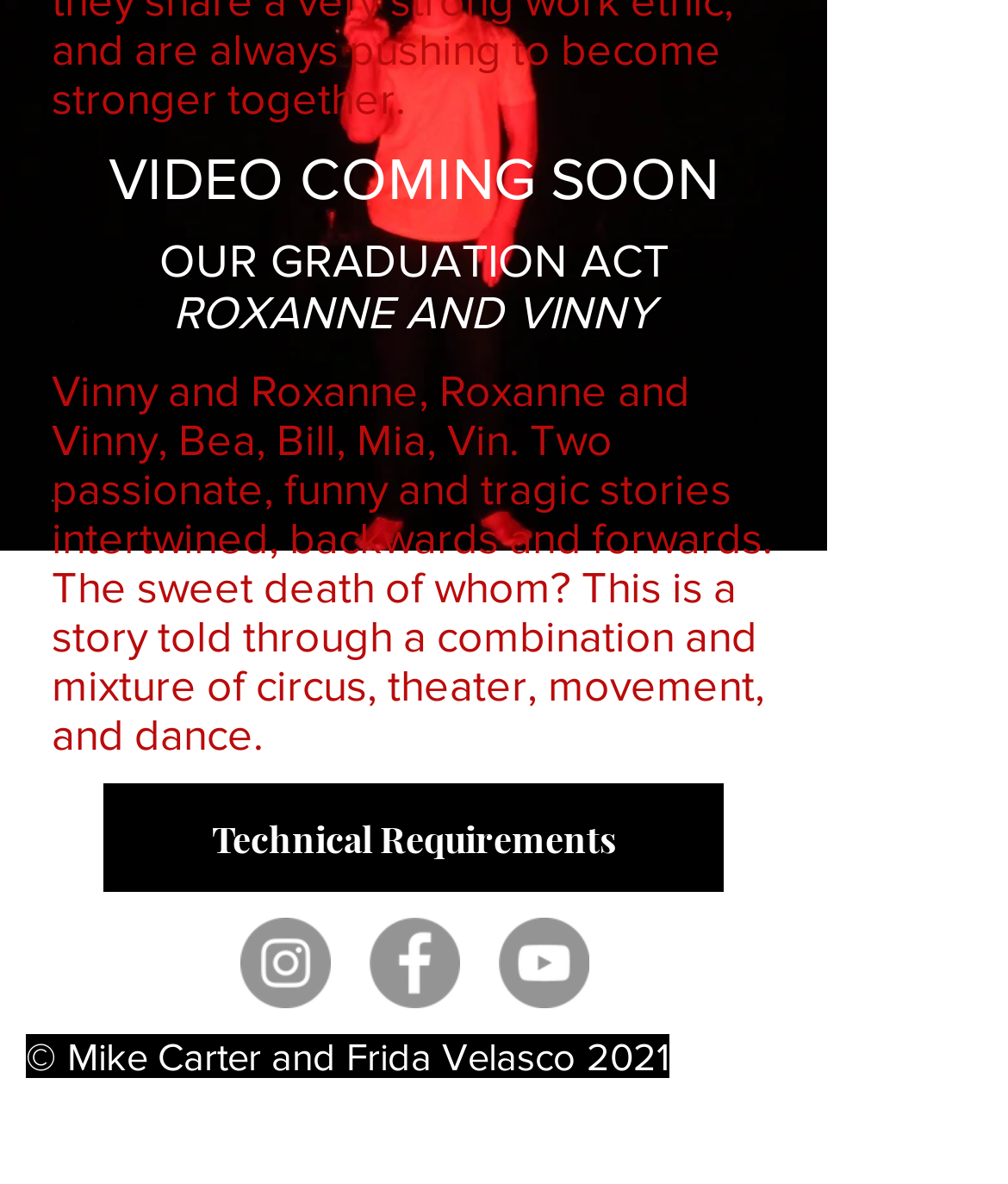Please find the bounding box coordinates in the format (top-left x, top-left y, bottom-right x, bottom-right y) for the given element description. Ensure the coordinates are floating point numbers between 0 and 1. Description: aria-label="YouTube"

[0.495, 0.775, 0.585, 0.852]